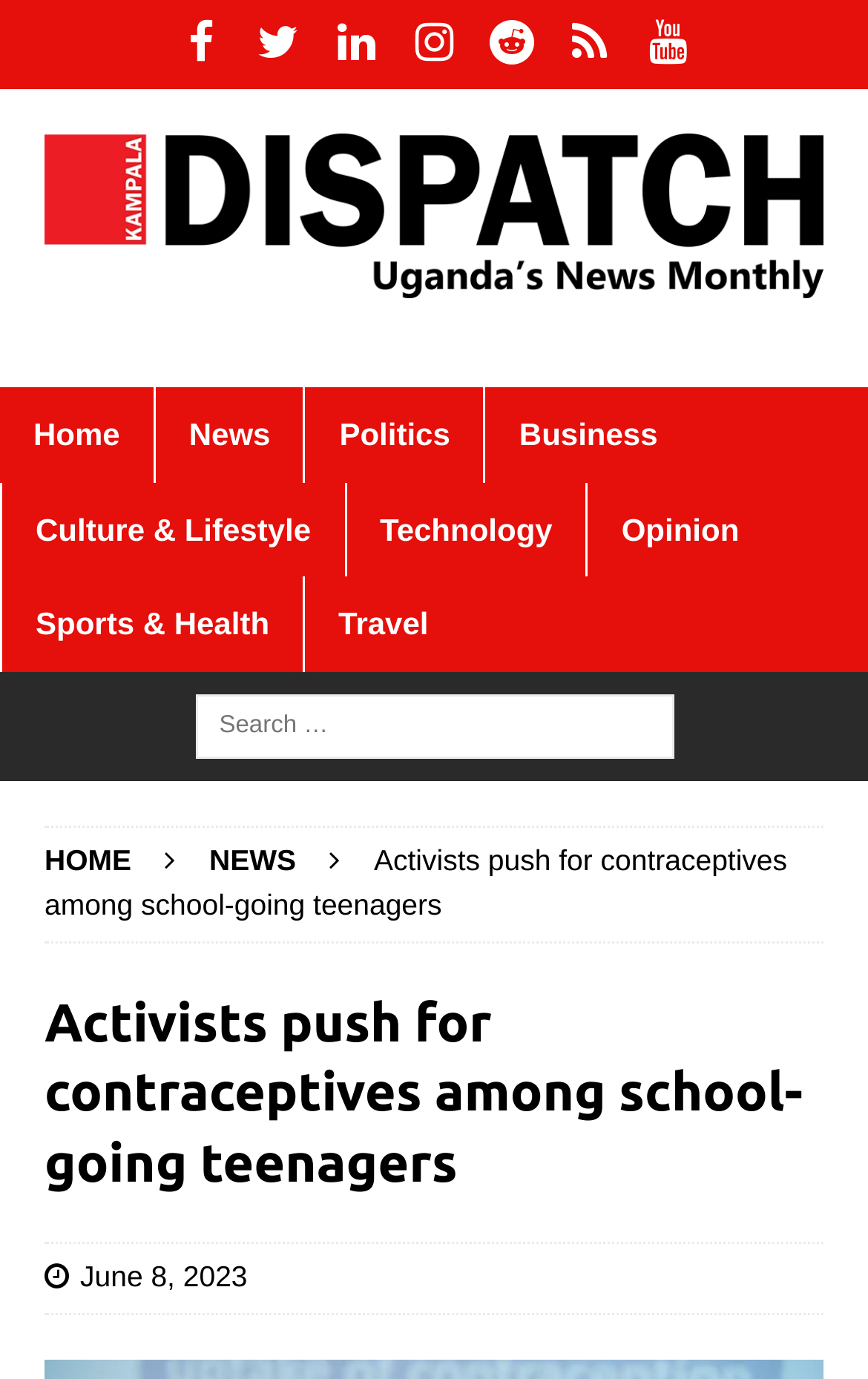Please identify the bounding box coordinates of the area I need to click to accomplish the following instruction: "Go to Facebook".

[0.186, 0.0, 0.276, 0.065]